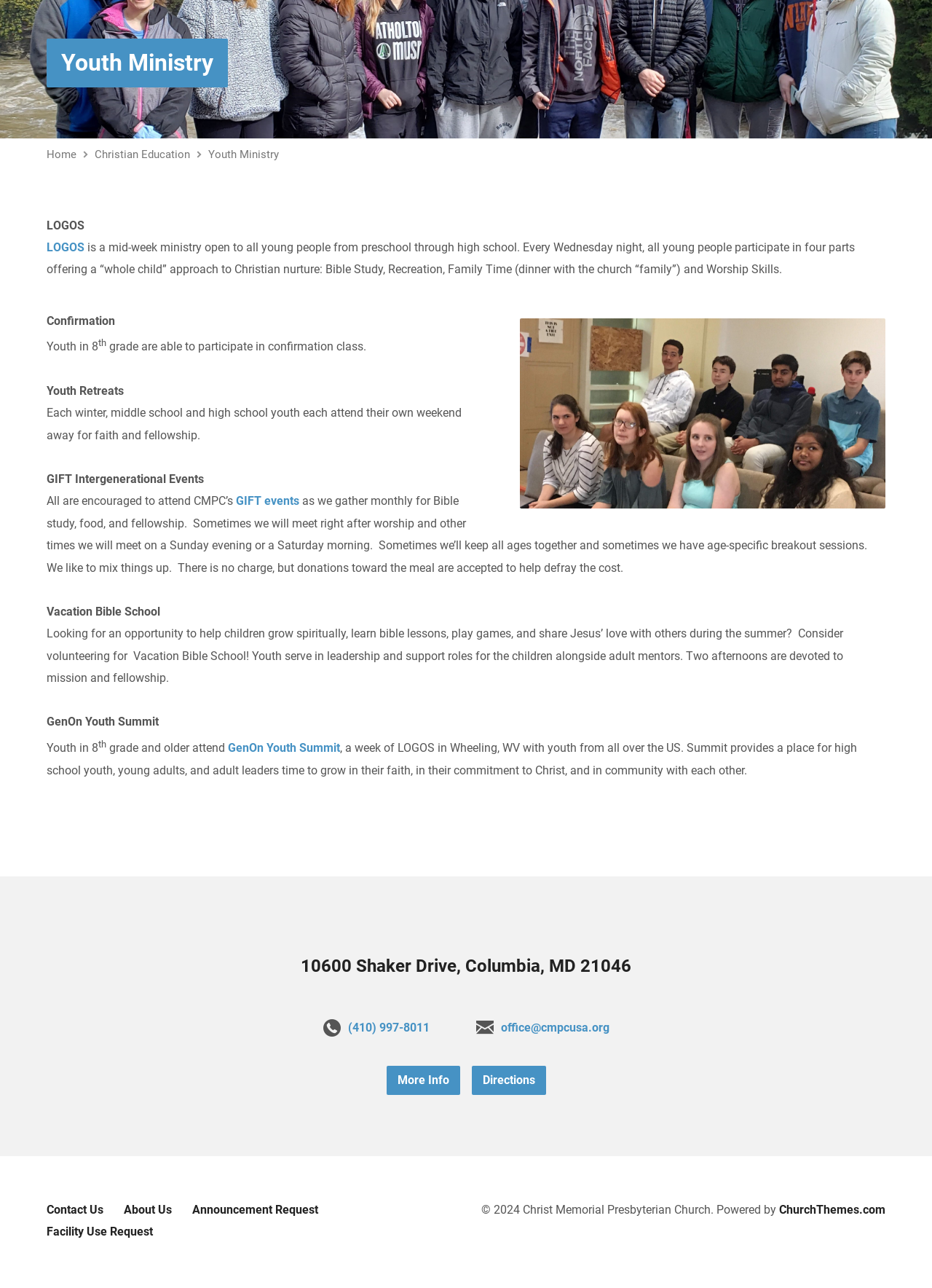Based on the element description "Announcement Request", predict the bounding box coordinates of the UI element.

[0.206, 0.934, 0.341, 0.944]